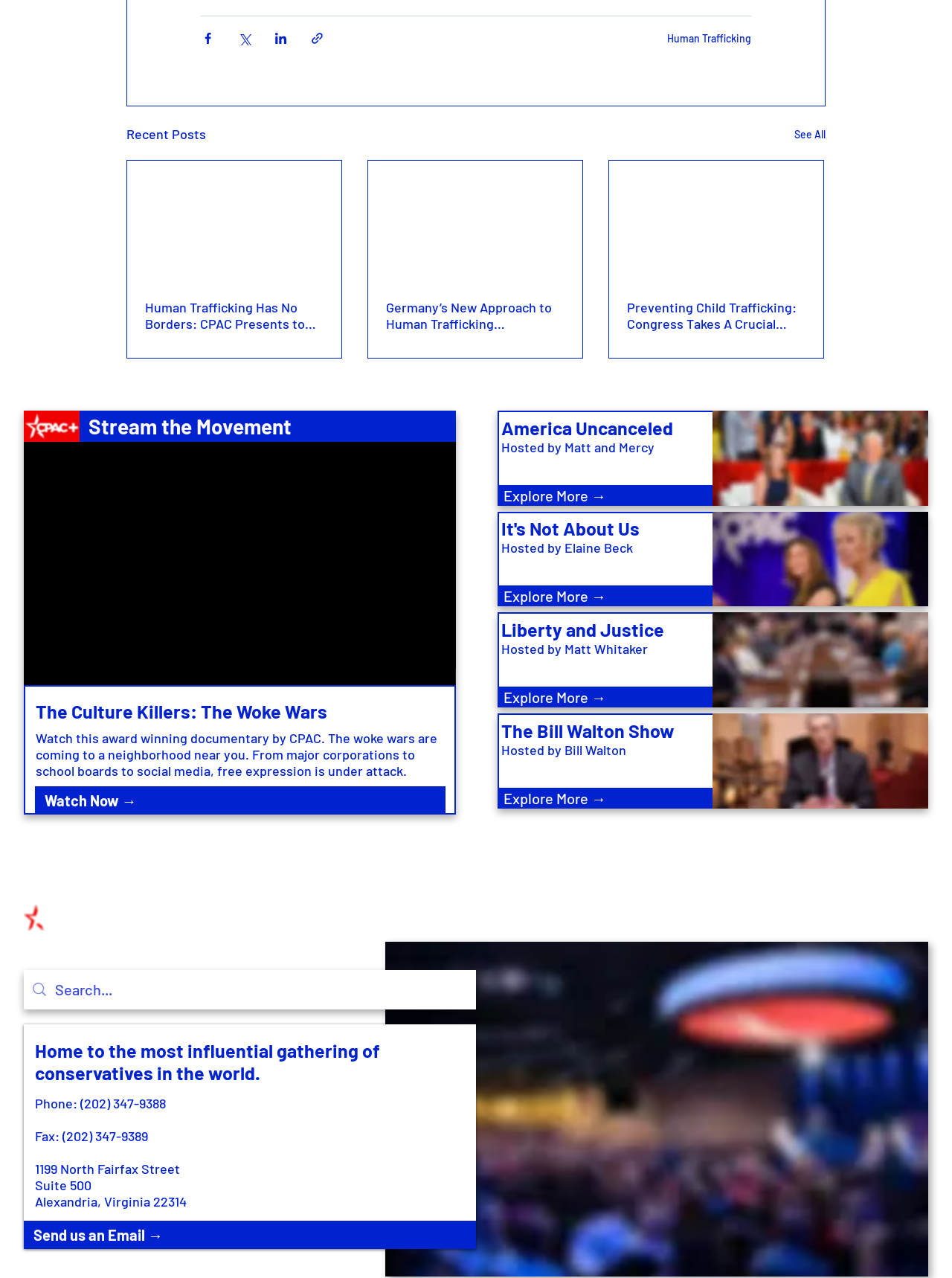Use the information in the screenshot to answer the question comprehensively: What is the name of the documentary mentioned on the webpage?

I found the heading 'The Culture Killers: The Woke Wars' and the description 'Watch this award winning documentary by CPAC...', which indicates that the name of the documentary mentioned on the webpage is The Culture Killers: The Woke Wars.